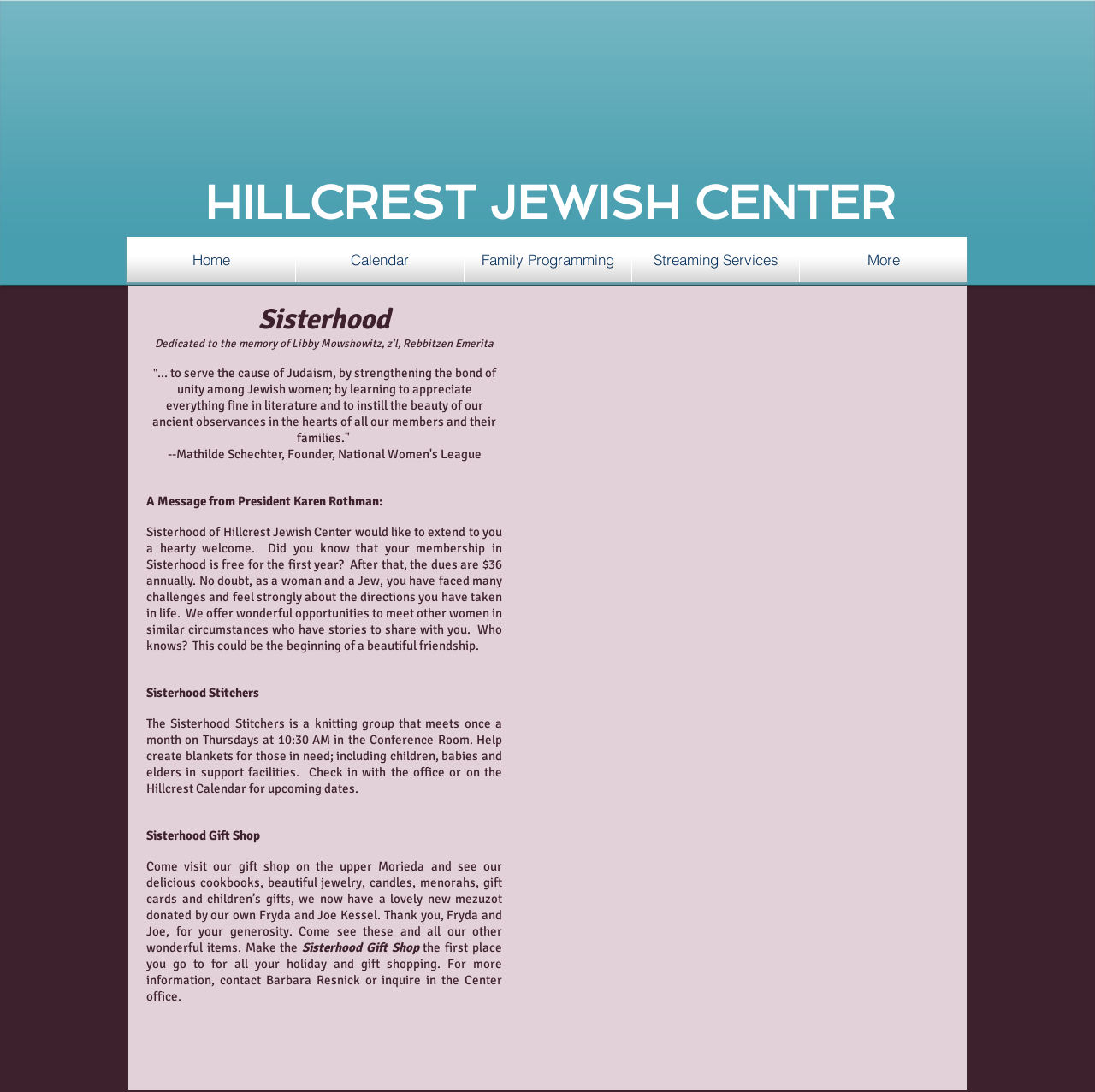Please answer the following question using a single word or phrase: 
What is the name of the Jewish center?

Hillcrest Jewish Center